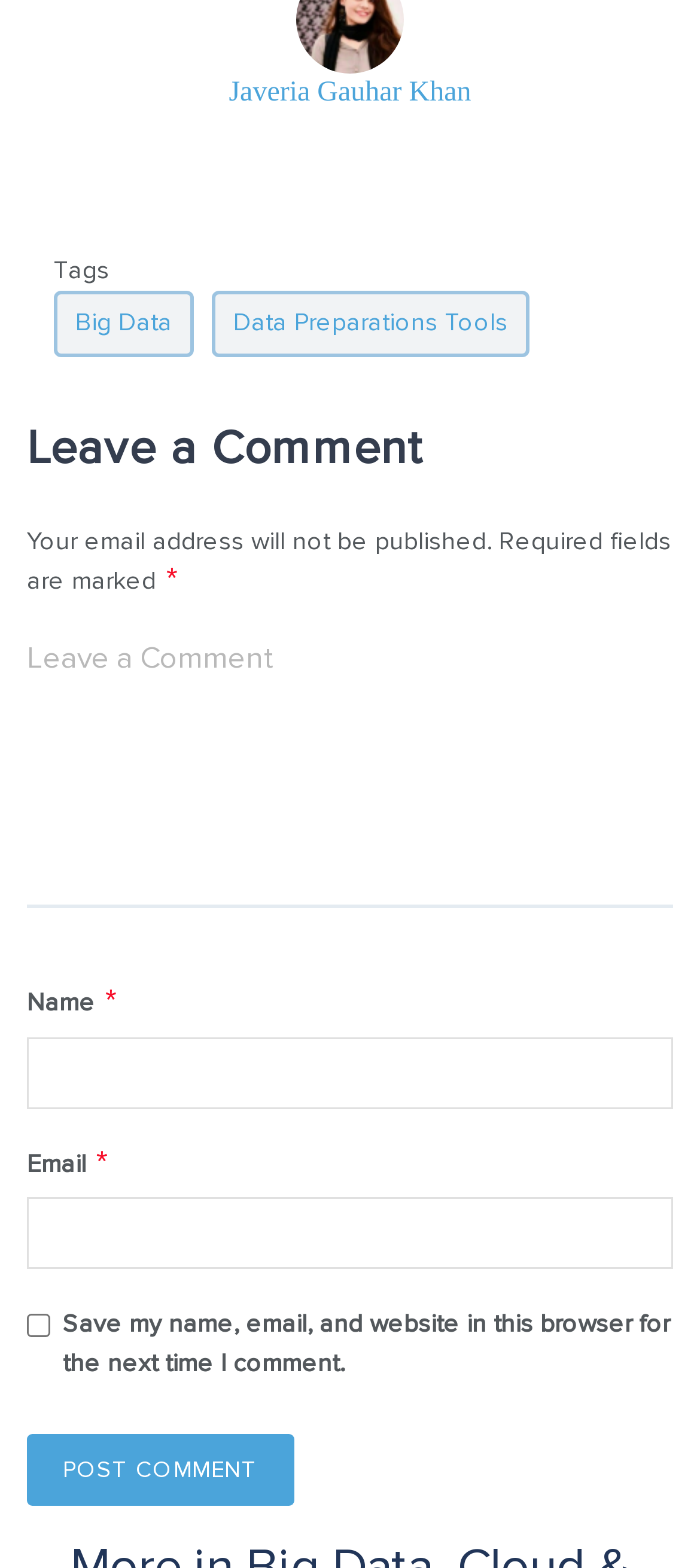What is the text on the button?
Relying on the image, give a concise answer in one word or a brief phrase.

POST COMMENT